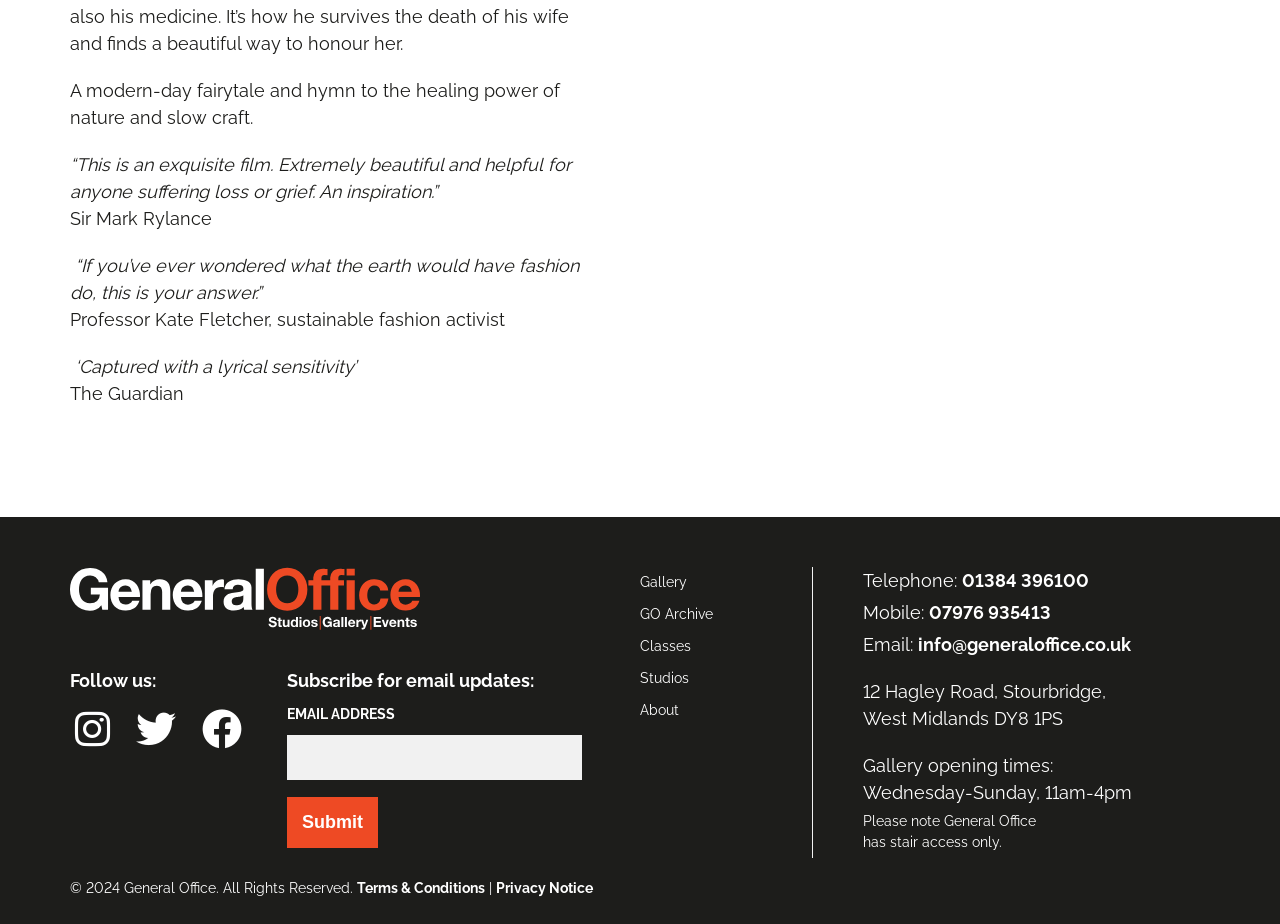Locate the bounding box coordinates of the region to be clicked to comply with the following instruction: "Follow us on Facebook". The coordinates must be four float numbers between 0 and 1, in the form [left, top, right, bottom].

[0.055, 0.762, 0.09, 0.823]